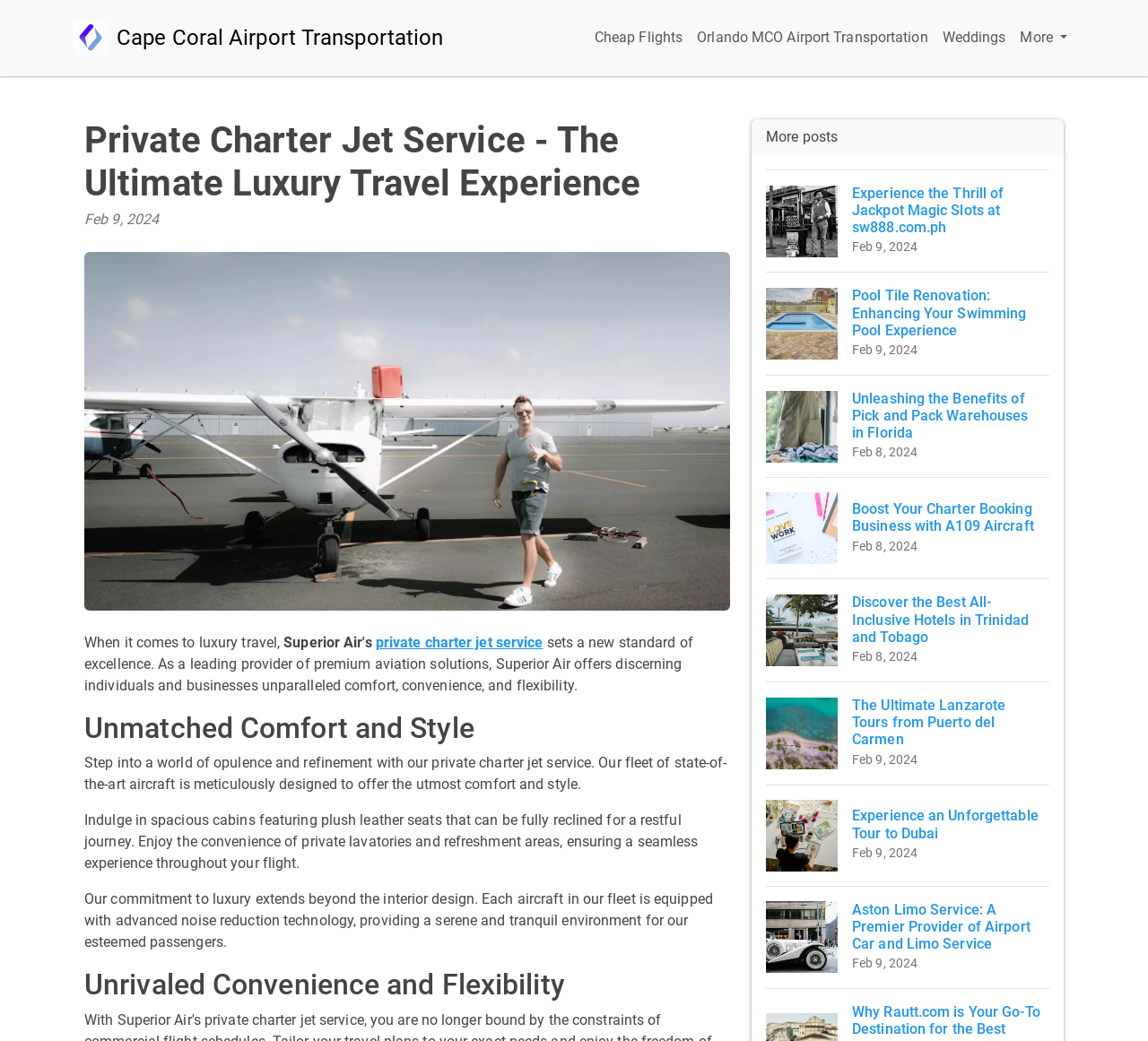Please identify the bounding box coordinates of where to click in order to follow the instruction: "Click the 'Experience the Thrill of Jackpot Magic Slots at sw888.com.ph' link".

[0.667, 0.163, 0.914, 0.261]